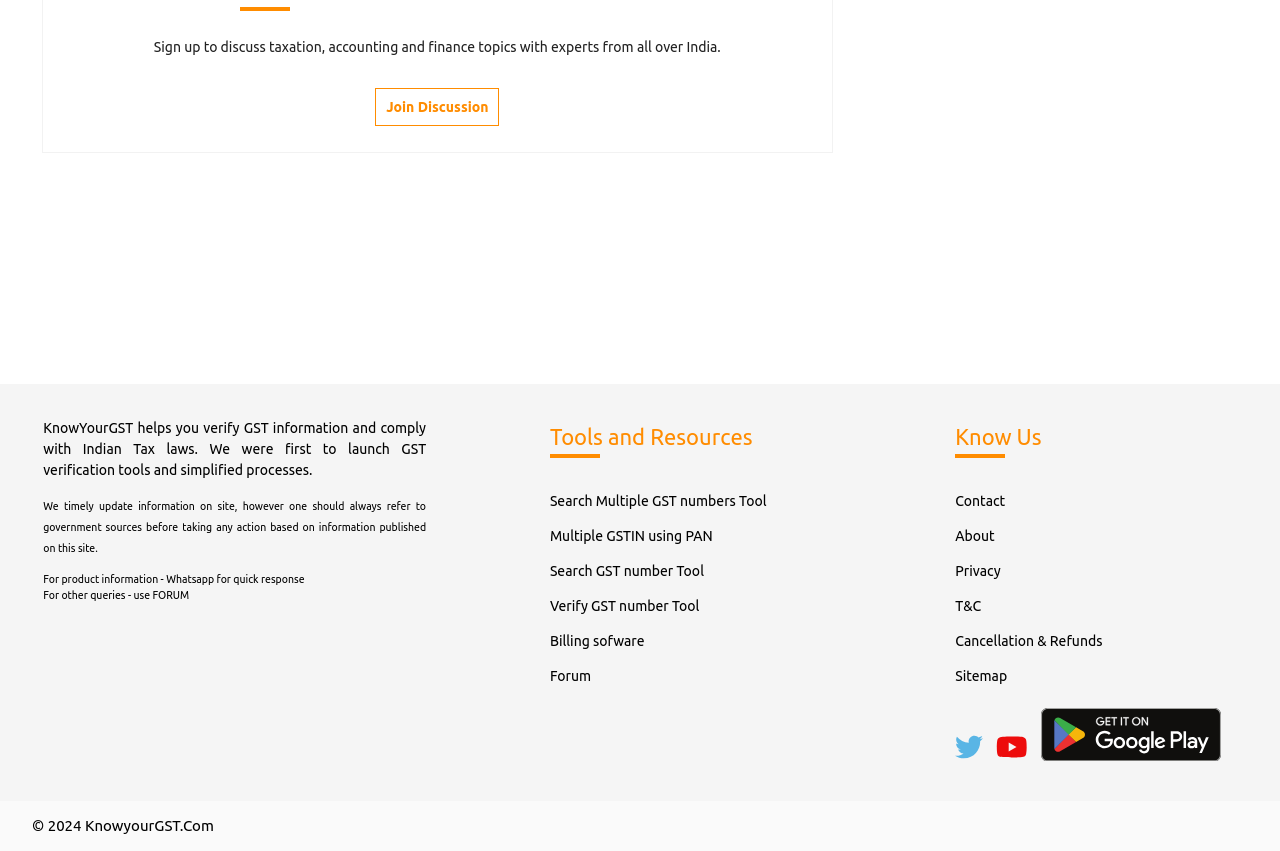Using the description "Forum", predict the bounding box of the relevant HTML element.

[0.43, 0.785, 0.462, 0.804]